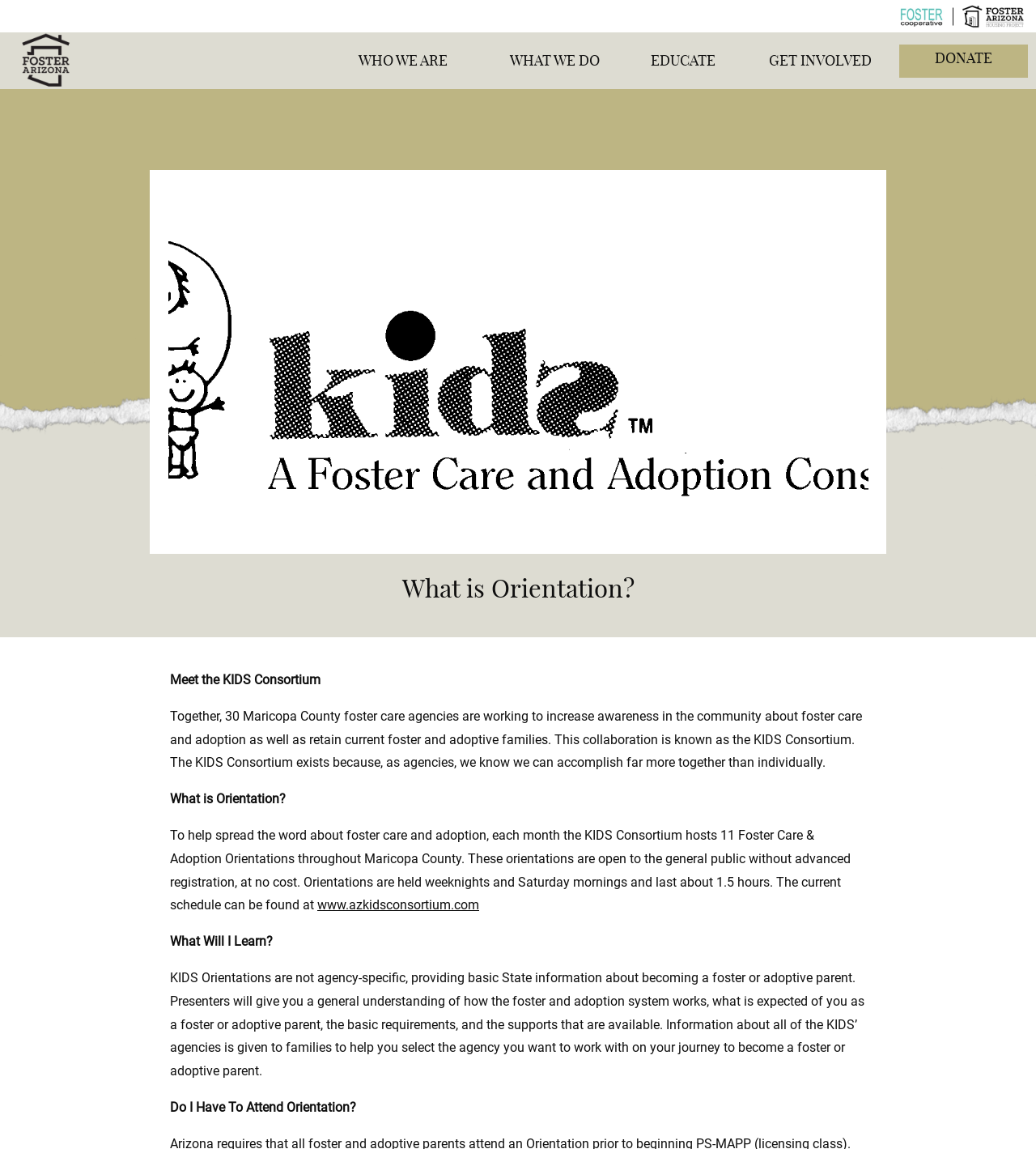Find the bounding box of the element with the following description: "Get Involved". The coordinates must be four float numbers between 0 and 1, formatted as [left, top, right, bottom].

[0.716, 0.041, 0.868, 0.066]